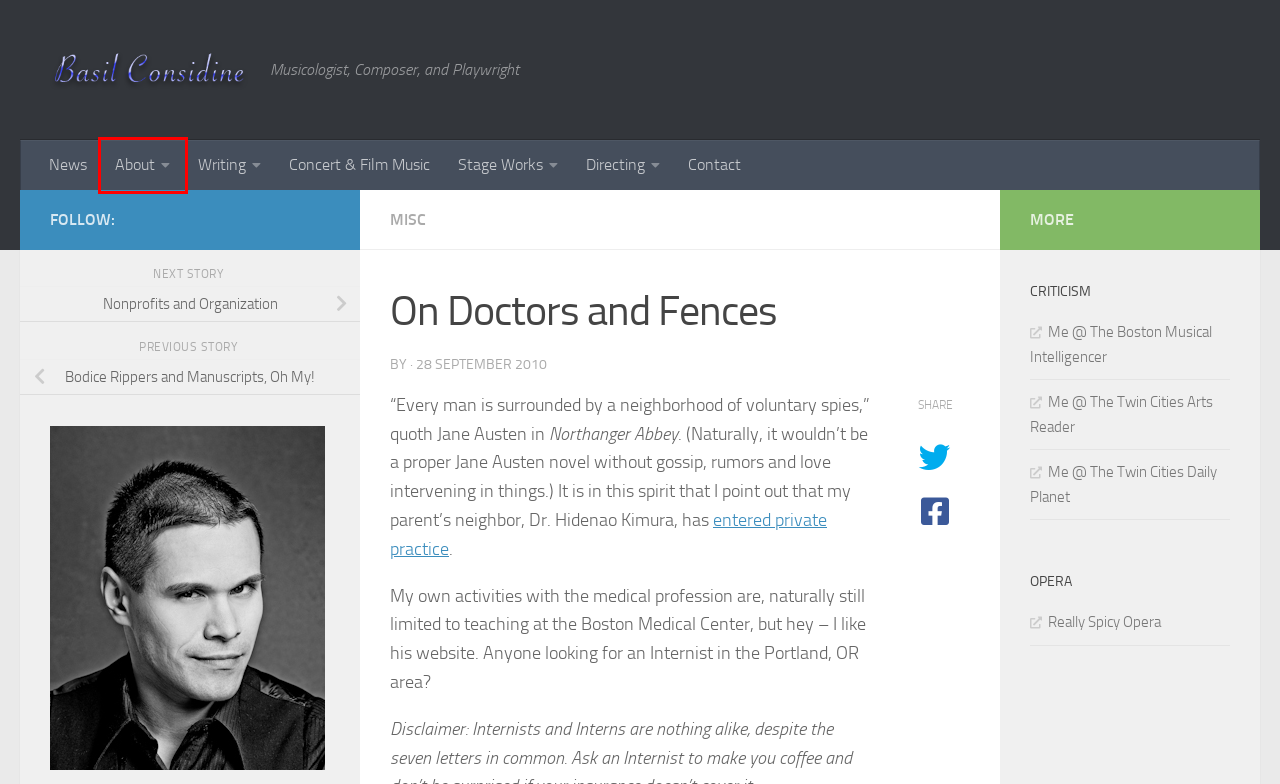View the screenshot of the webpage containing a red bounding box around a UI element. Select the most fitting webpage description for the new page shown after the element in the red bounding box is clicked. Here are the candidates:
A. Basil Considine – Twin Cities Arts Reader
B. About – Basil Considine
C. Nonprofits and Organization – Basil Considine
D. Misc – Basil Considine
E. Bodice Rippers and Manuscripts, Oh My! – Basil Considine
F. Writing – Basil Considine
G. Basil Considine – Musicologist, Composer, and Playwright
H. Stage Works – Basil Considine

B